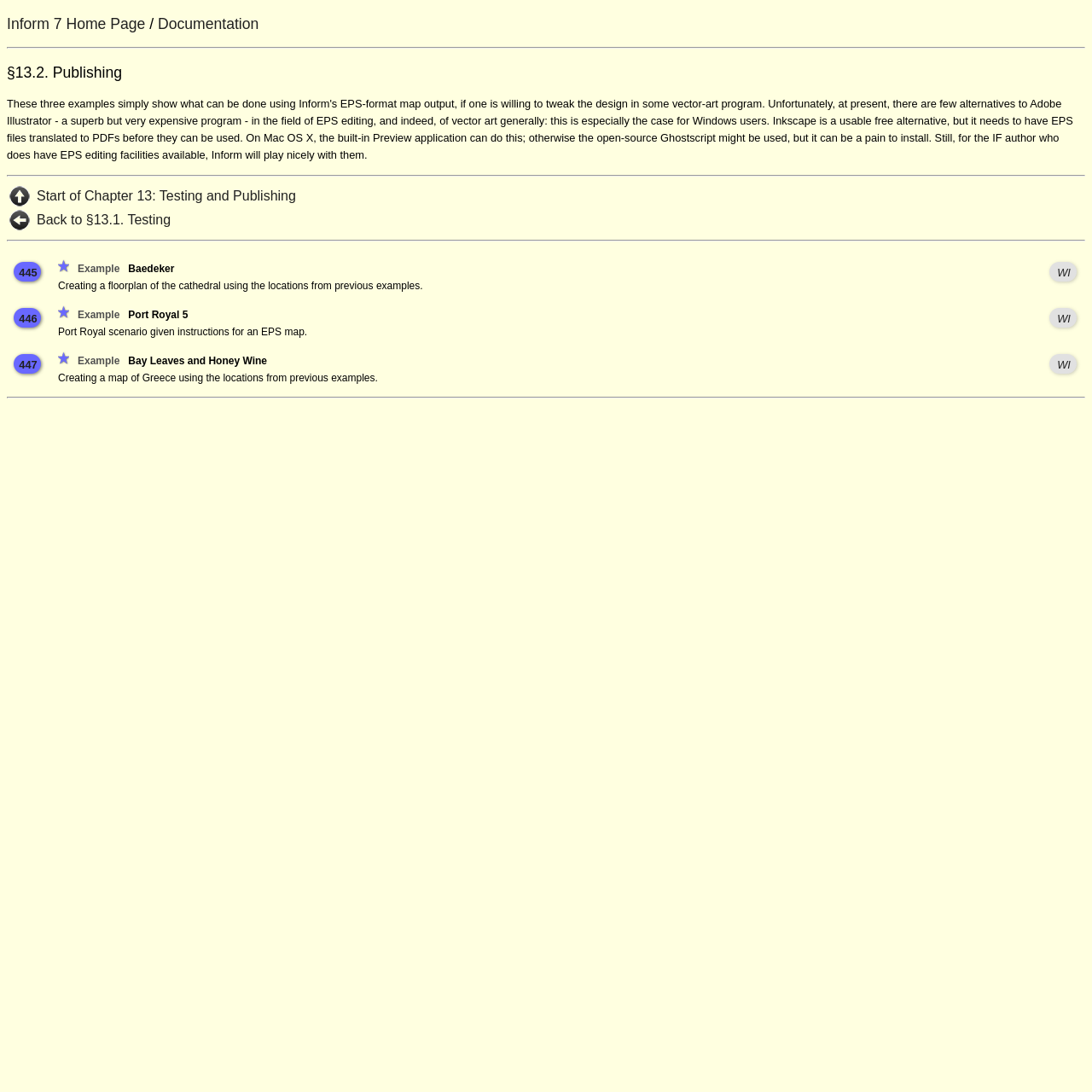Identify the bounding box coordinates of the part that should be clicked to carry out this instruction: "Visit the 'Spanish Dictionary' website".

None